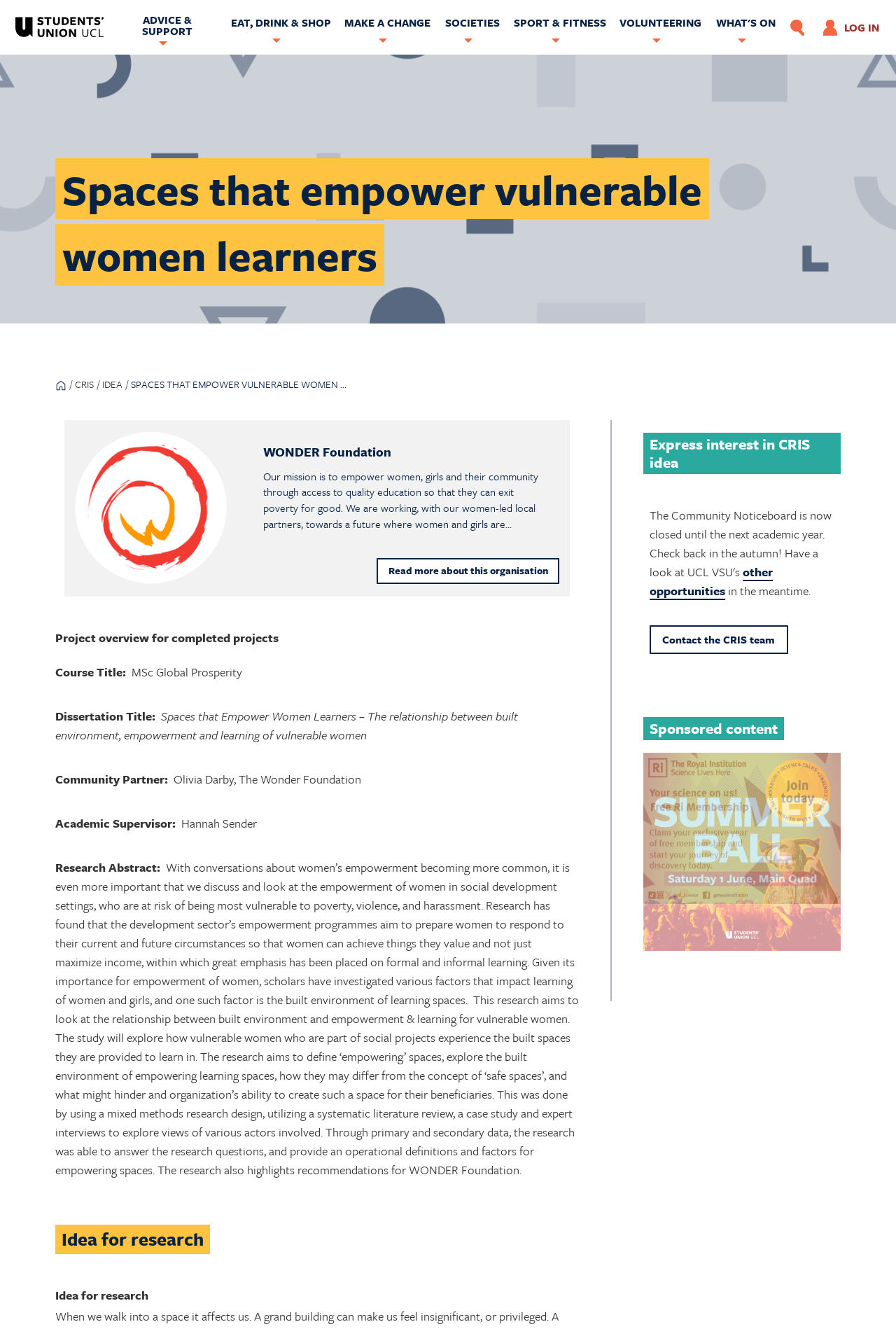Please find the bounding box coordinates of the element that needs to be clicked to perform the following instruction: "Click on the 'ADVICE & SUPPORT' link". The bounding box coordinates should be four float numbers between 0 and 1, represented as [left, top, right, bottom].

[0.13, 0.011, 0.244, 0.031]